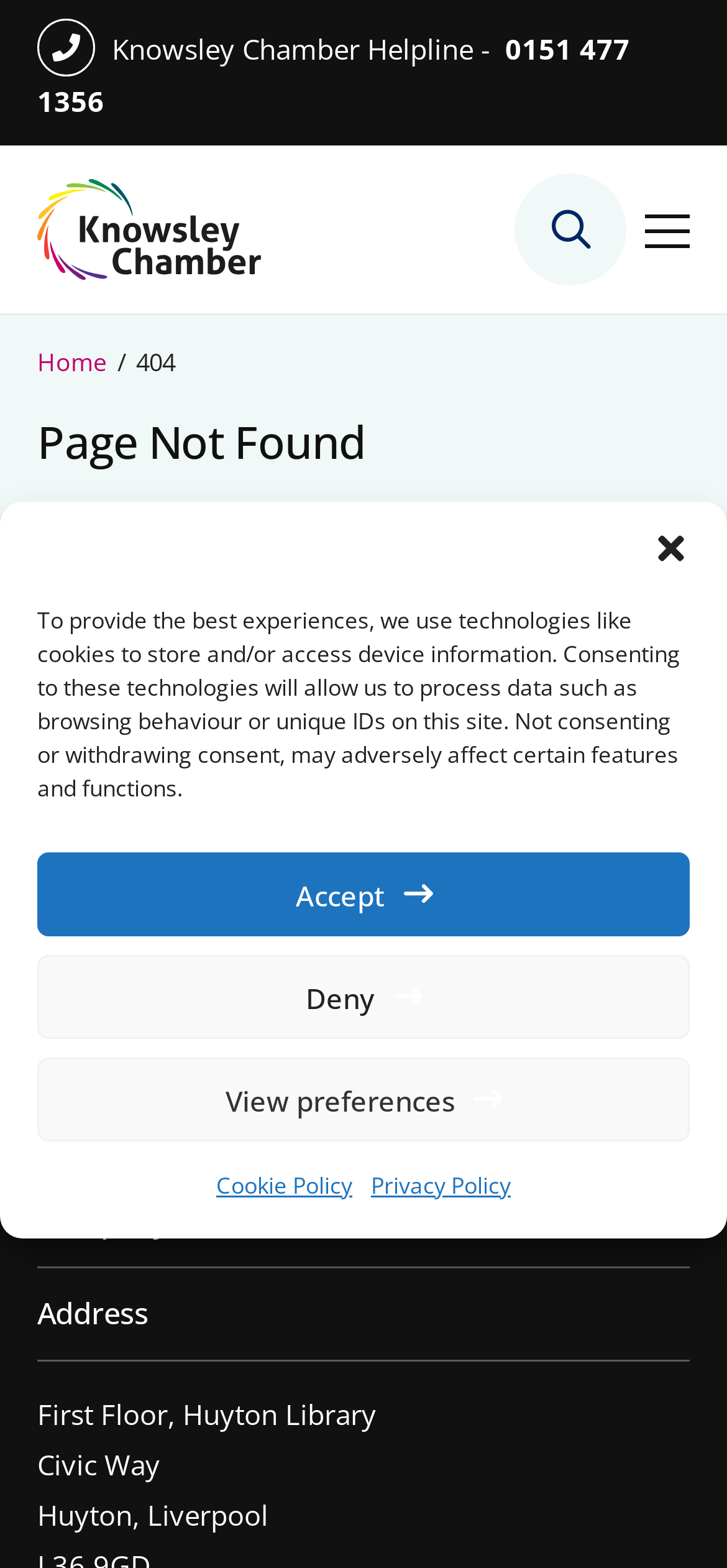Identify the bounding box coordinates of the clickable section necessary to follow the following instruction: "Open navigation". The coordinates should be presented as four float numbers from 0 to 1, i.e., [left, top, right, bottom].

[0.862, 0.093, 0.949, 0.2]